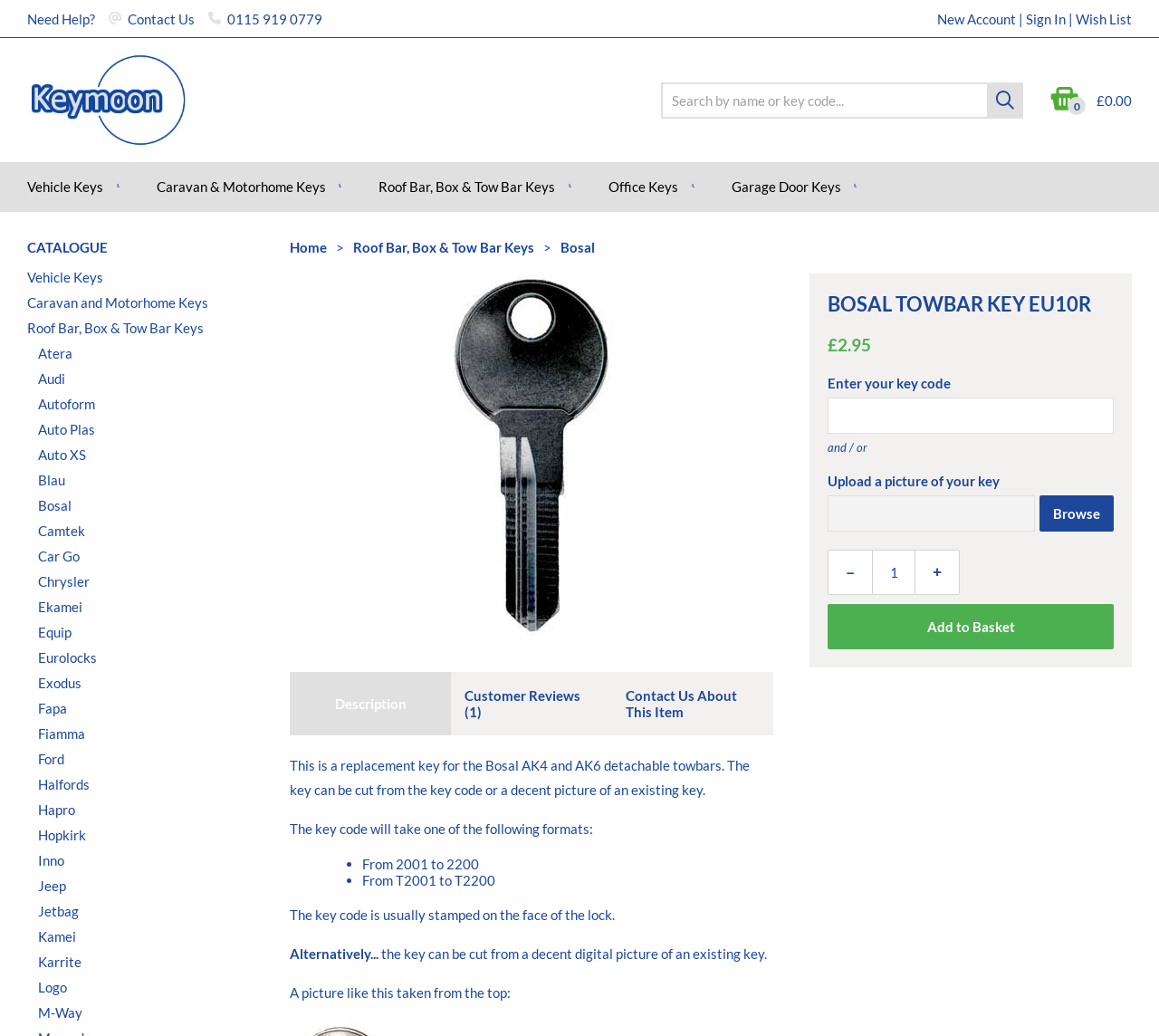Look at the image and answer the question in detail:
How many customer reviews are available for this product?

The number of customer reviews available for this product can be found on the webpage, specifically in the section where customer reviews are displayed. According to the webpage, there is only 1 customer review available for this product.